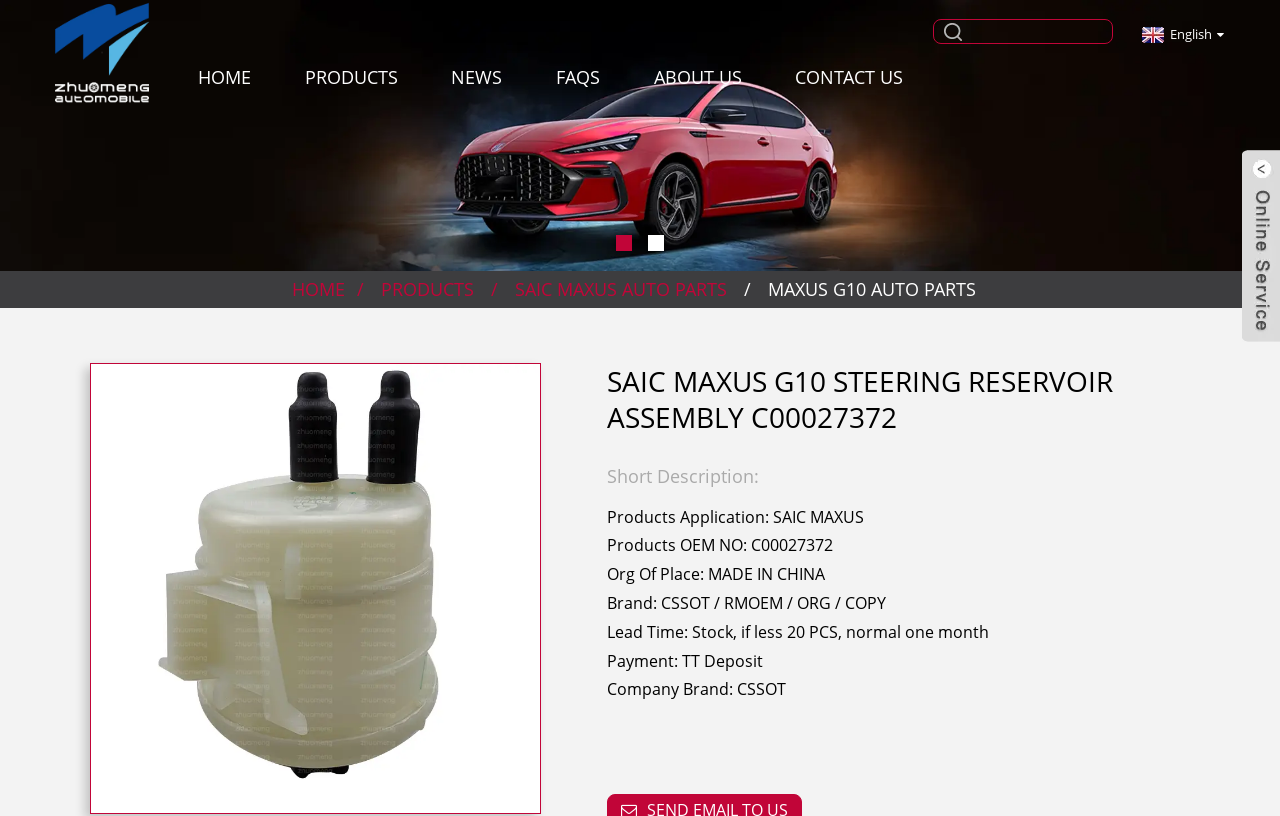Identify the main title of the webpage and generate its text content.

SAIC MAXUS G10 STEERING RESERVOIR ASSEMBLY C00027372